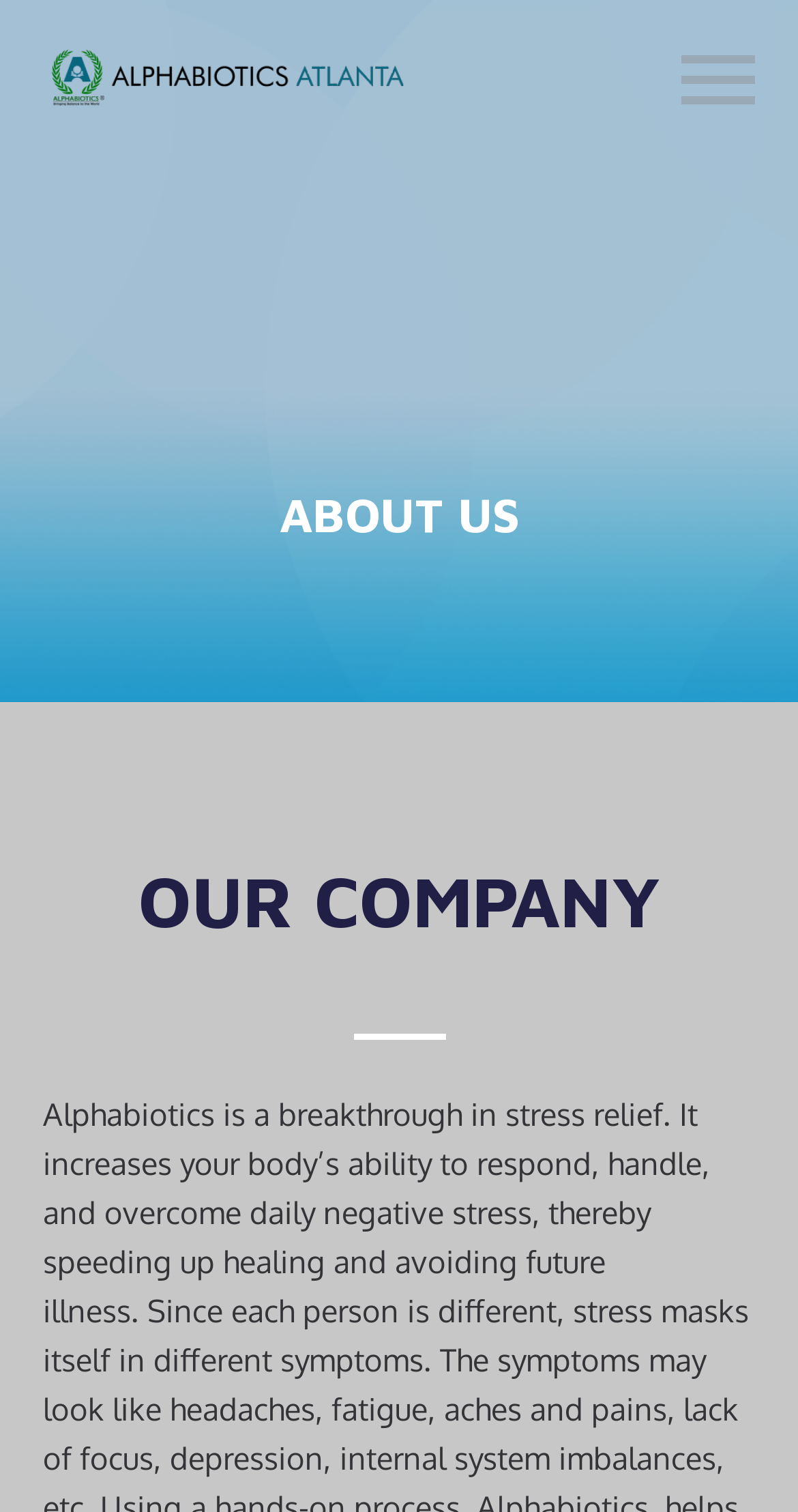Can you identify the bounding box coordinates of the clickable region needed to carry out this instruction: 'Click the CONTACT link'? The coordinates should be four float numbers within the range of 0 to 1, stated as [left, top, right, bottom].

[0.056, 0.548, 0.944, 0.618]